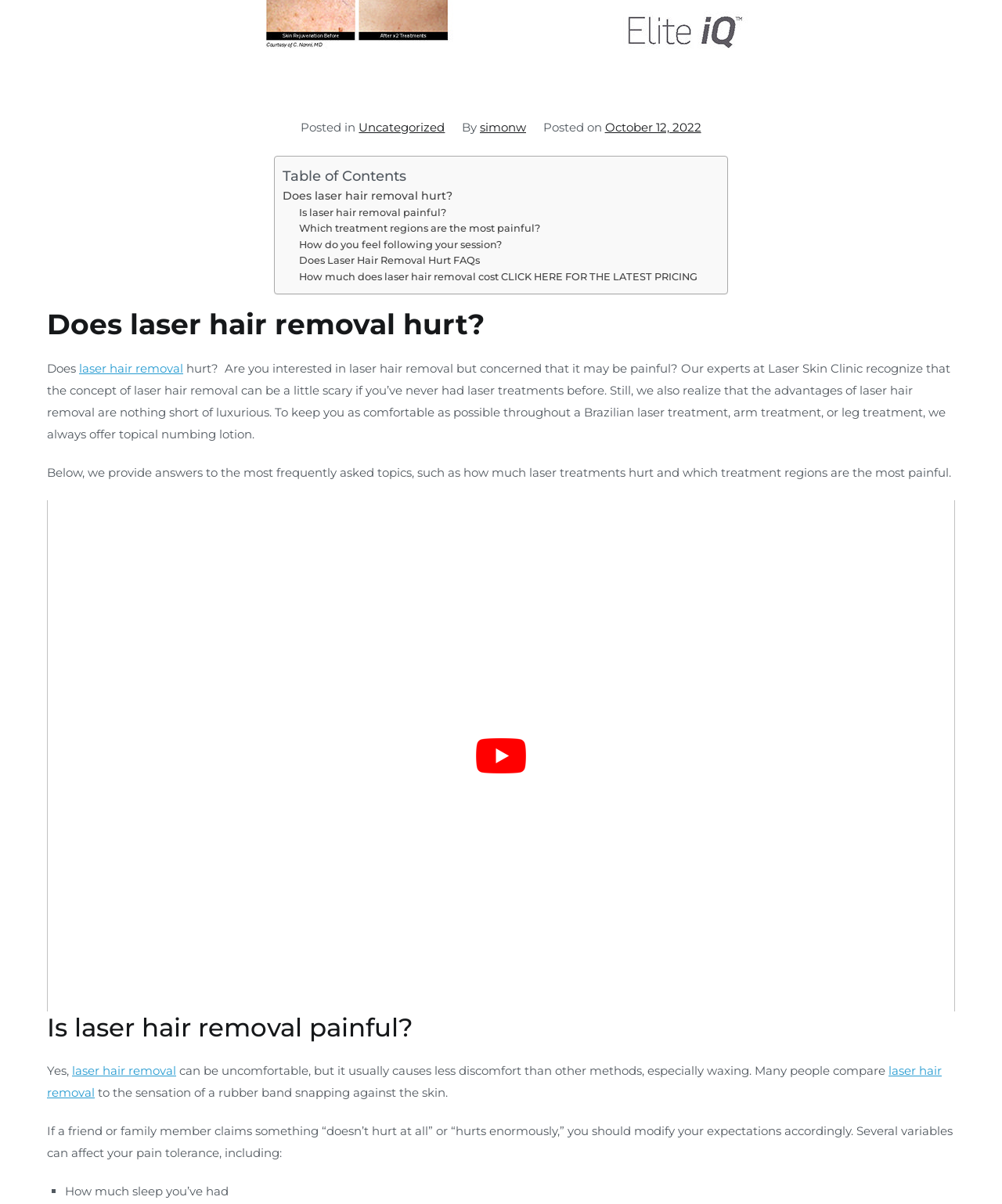Please find the bounding box coordinates of the element that must be clicked to perform the given instruction: "Play the Youtube video". The coordinates should be four float numbers from 0 to 1, i.e., [left, top, right, bottom].

[0.047, 0.416, 0.953, 0.84]